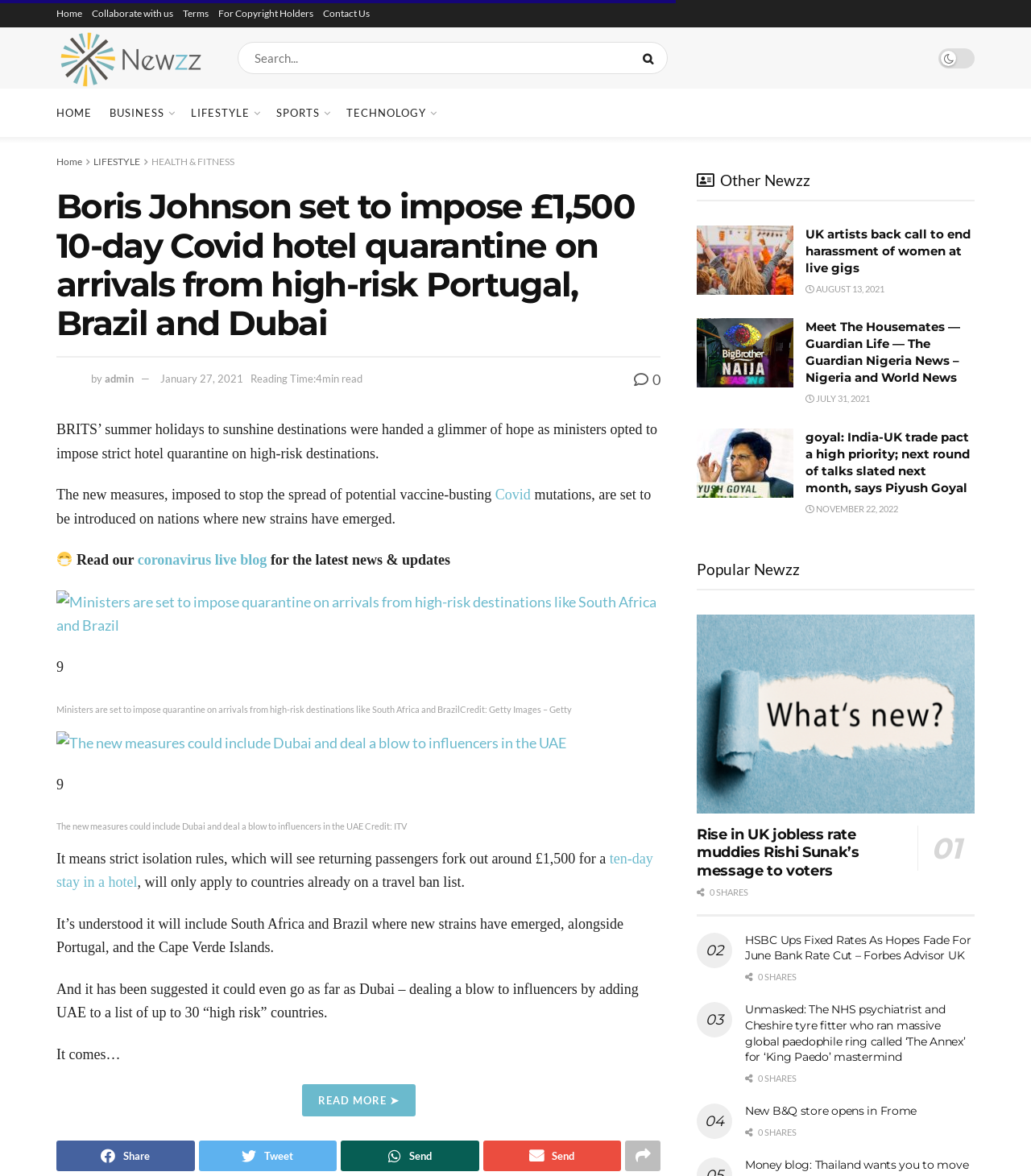Determine the bounding box coordinates for the area that needs to be clicked to fulfill this task: "Click the 'APPLY NOW' button". The coordinates must be given as four float numbers between 0 and 1, i.e., [left, top, right, bottom].

None